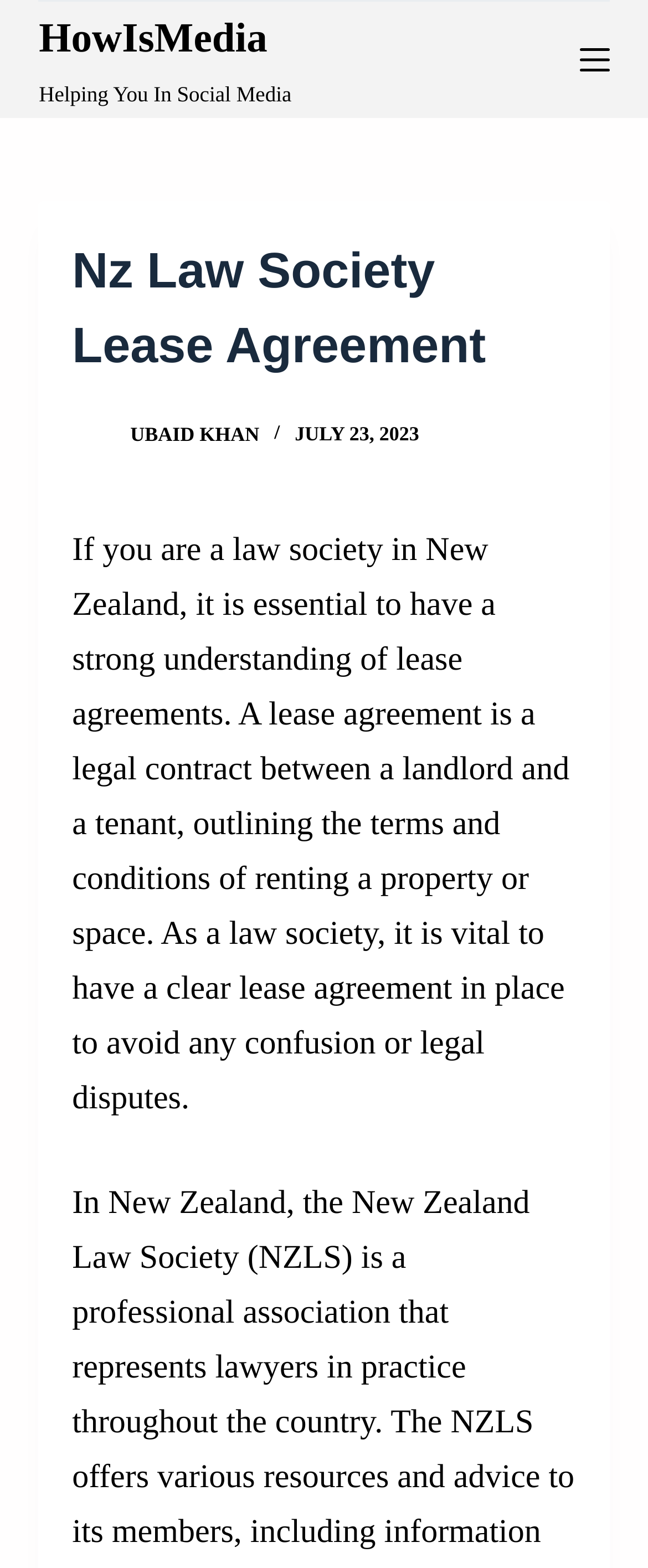Determine the bounding box for the described HTML element: "Ubaid Khan". Ensure the coordinates are four float numbers between 0 and 1 in the format [left, top, right, bottom].

[0.201, 0.269, 0.4, 0.284]